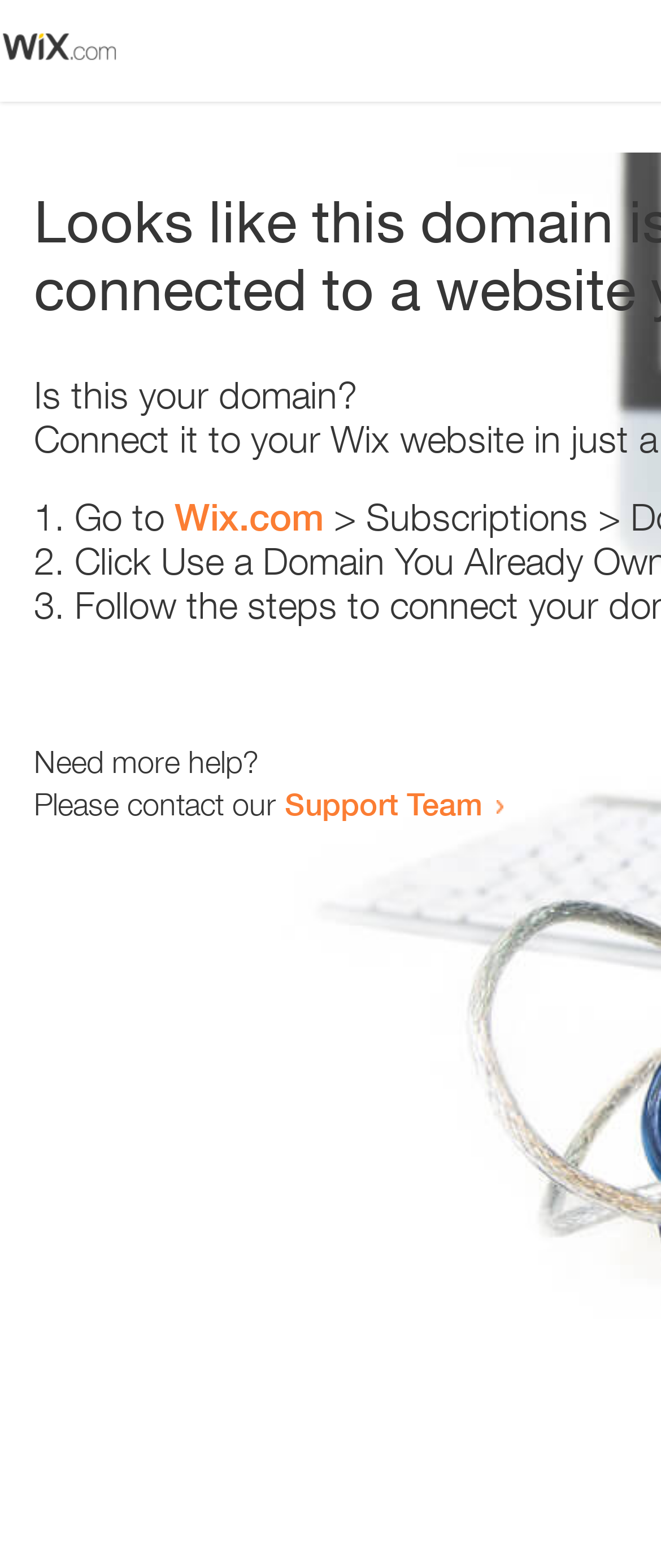What is the support team contact method?
Please craft a detailed and exhaustive response to the question.

The webpage contains a link 'Support Team' which suggests that the support team can be contacted by clicking on this link. The exact contact method is not specified, but it is likely to be an email or a contact form.